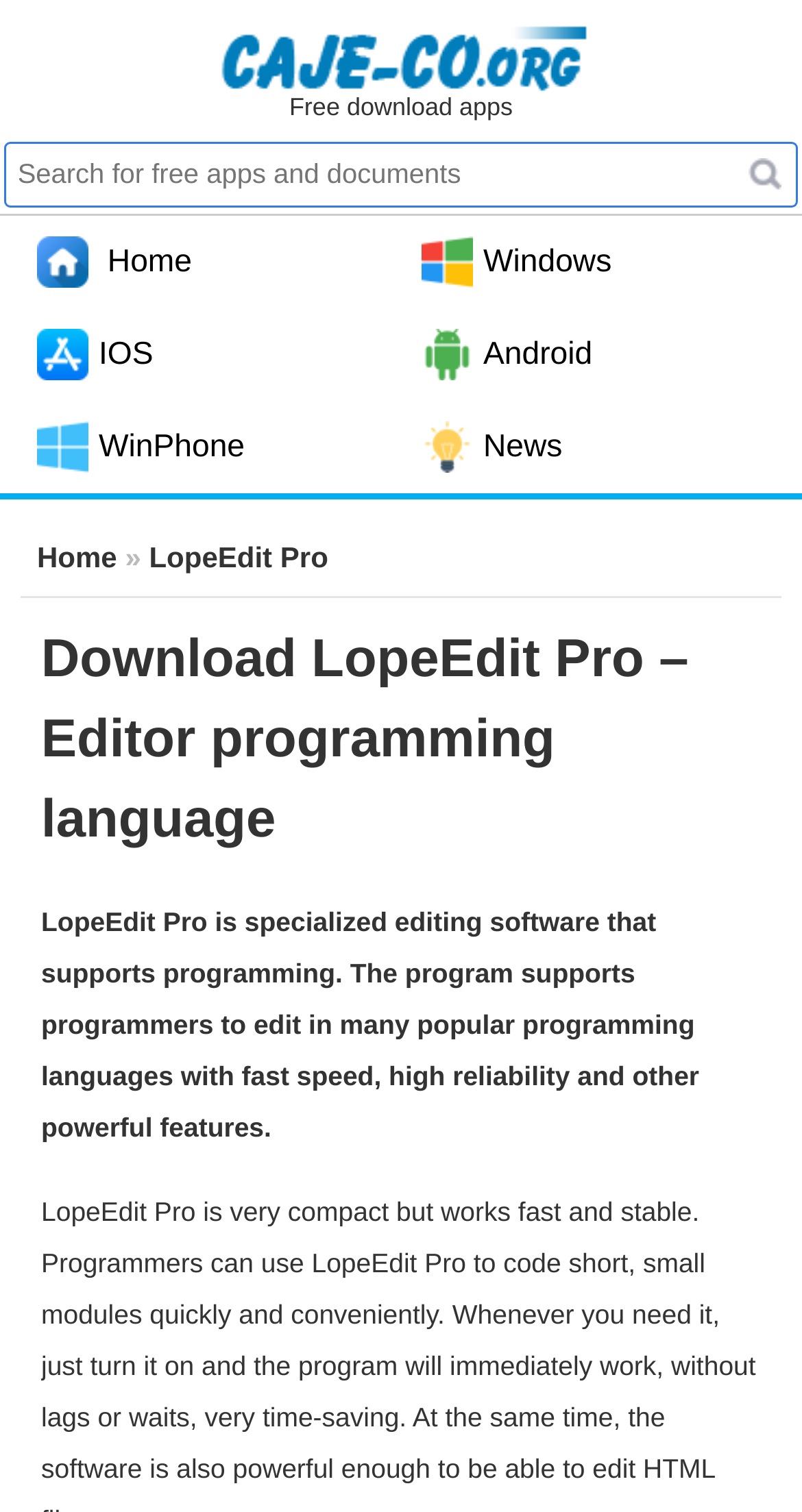What is the name of the software?
Provide an in-depth and detailed answer to the question.

The name of the software can be found in the heading element 'Download LopeEdit Pro – Editor programming language' and also in the link element 'LopeEdit Pro'.